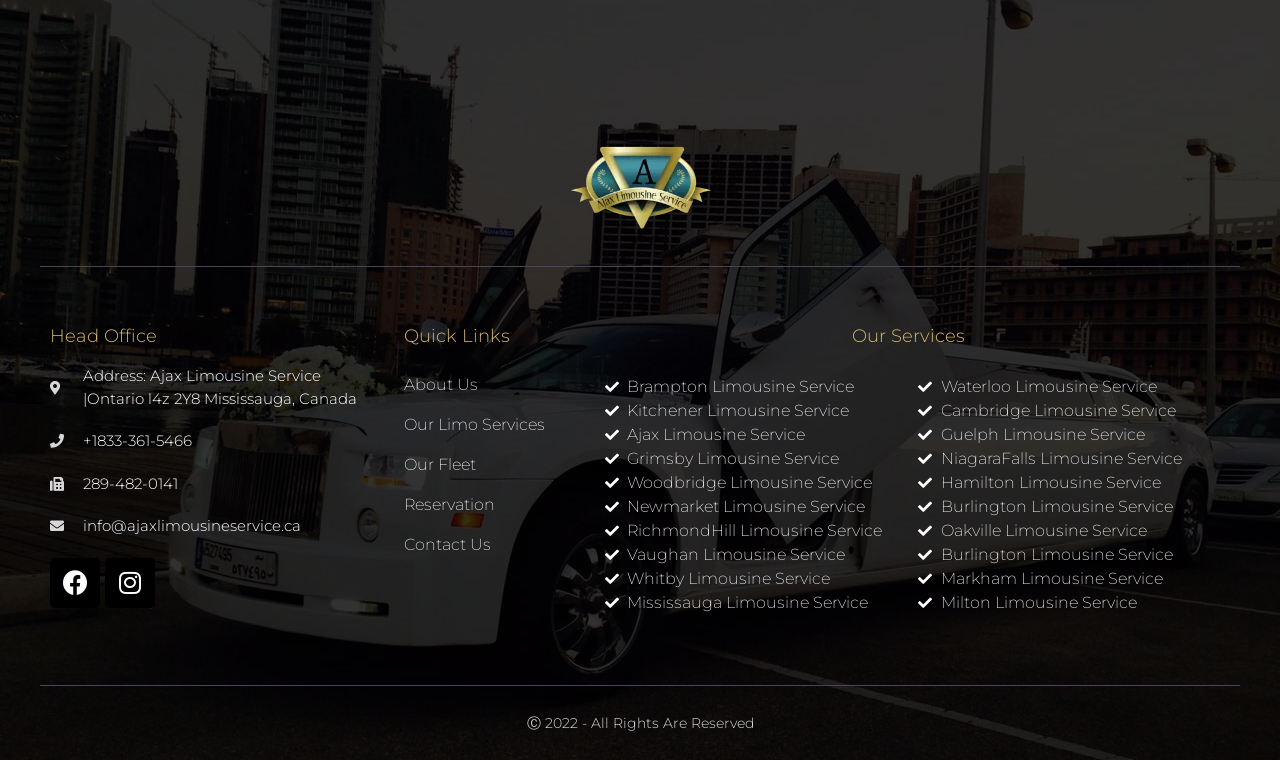Bounding box coordinates are specified in the format (top-left x, top-left y, bottom-right x, bottom-right y). All values are floating point numbers bounded between 0 and 1. Please provide the bounding box coordinate of the region this sentence describes: Contact Us

[0.316, 0.691, 0.449, 0.744]